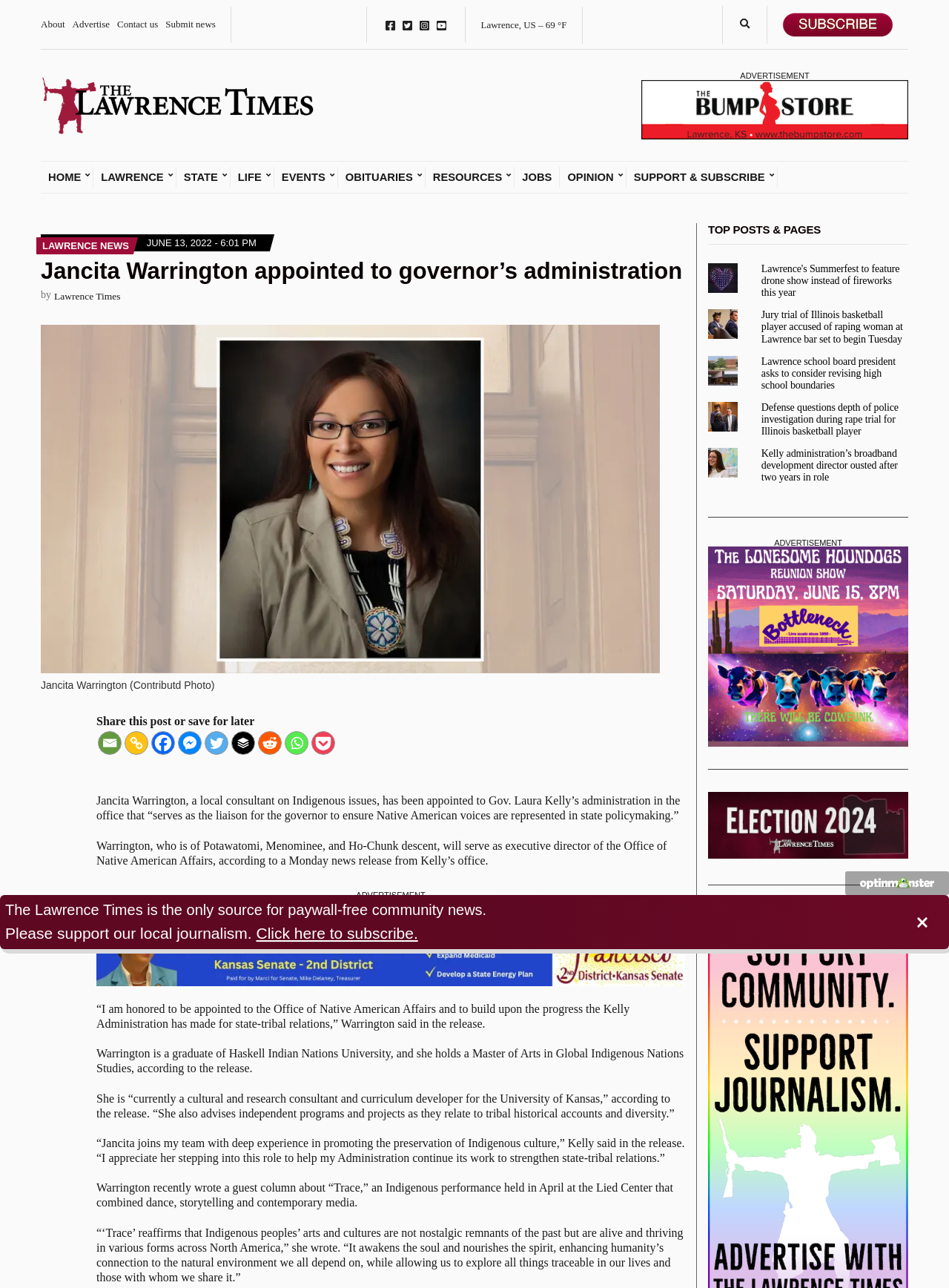Please find the top heading of the webpage and generate its text.

Jancita Warrington appointed to governor’s administration